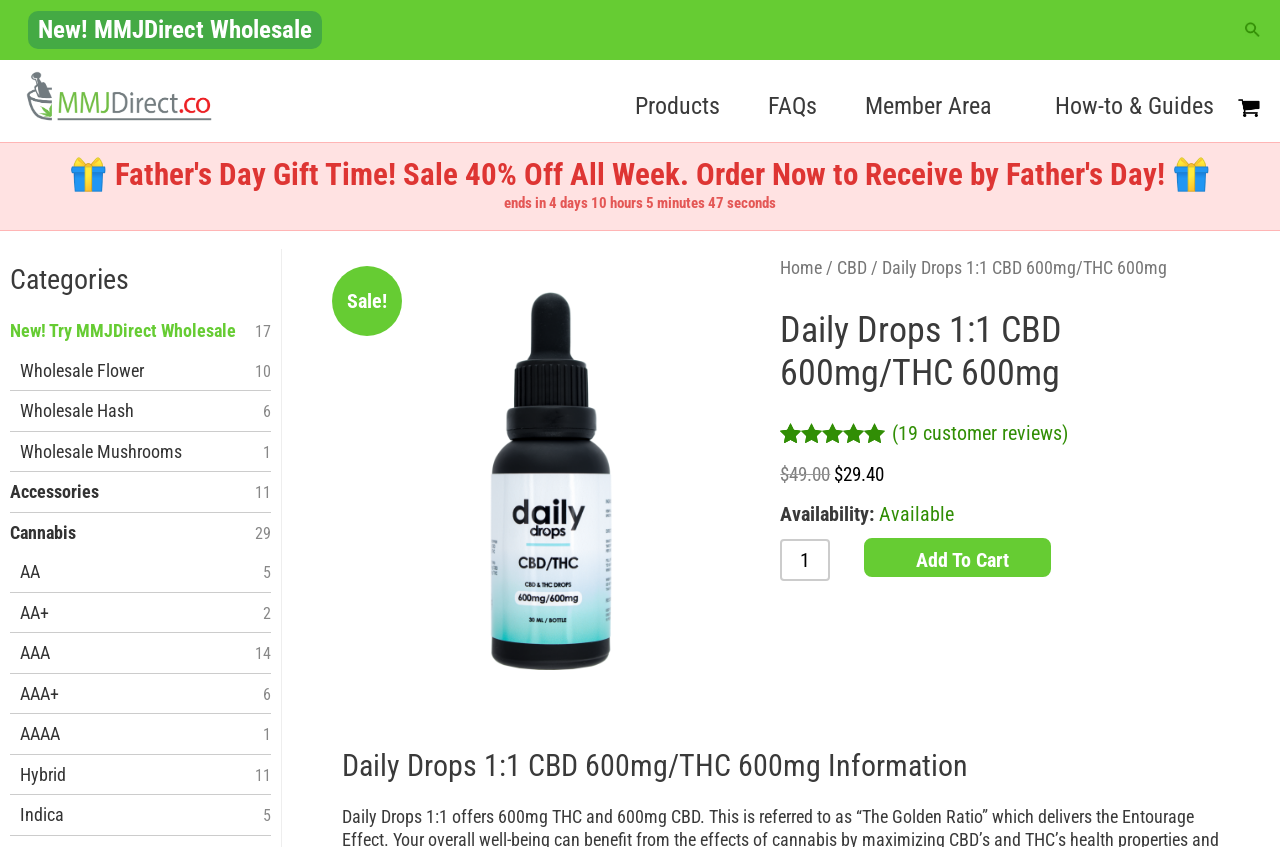Using the elements shown in the image, answer the question comprehensively: What is the discounted price of the product?

I found the answer by looking at the insertion element with the text '$29.40' which is located near the product information section, indicating that it is the discounted price of the product.